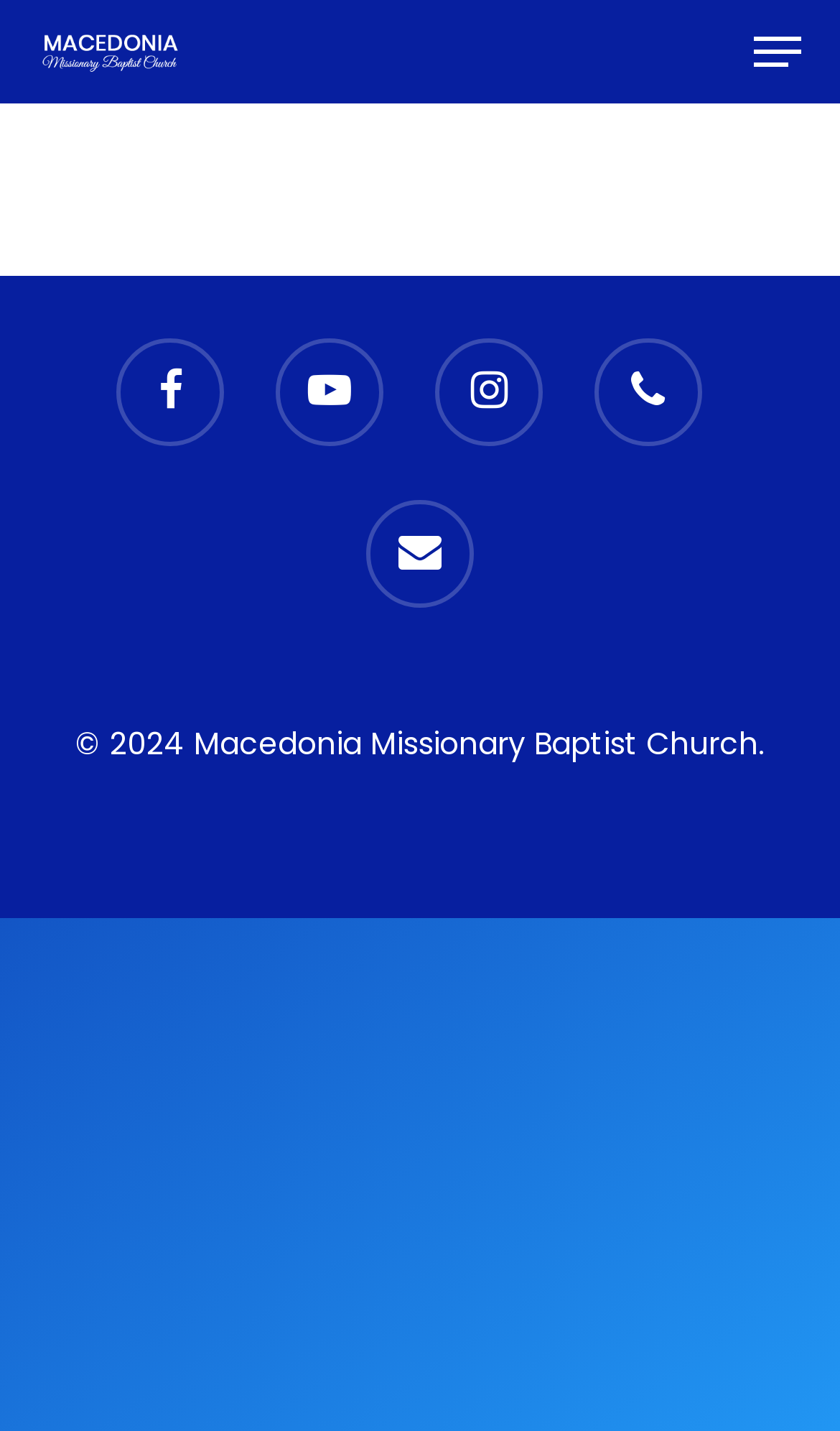Review the image closely and give a comprehensive answer to the question: What is the name of the church?

I found the name of the church by looking at the link element with the text 'Macedonia Missionary Baptist Church' which is located at the top left of the webpage.